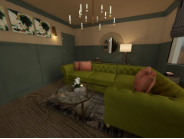Provide a comprehensive description of the image.

The image showcases a beautifully designed living room that combines modern comfort with classic elegance. Central to the space is a plush, green sectional sofa that features a tufted design, enhancing its luxurious feel. Accentuating the sofa are soft, coral-colored pillows that add a touch of warmth and contrast. 

In front of the sofa lies a stylish coffee table, adorned with a delicate white orchid, bringing a natural element into the room. The flooring is a rich wooden texture, which complements the sophisticated decor. 

On the walls, artworks are displayed, likely echoing the rich colors of the room. A framed mirror adds depth and reflects the soft glow from the chandelier overhead, which features multiple elegant strands of light. To the side, a stylish lamp stands, providing additional lighting, while plush window treatments adorn the windows, offering privacy and enhancing the cozy atmosphere.

Overall, this living room design exemplifies a seamless blend of classic Tudor elements with contemporary design, perfect for relaxation after a busy day.